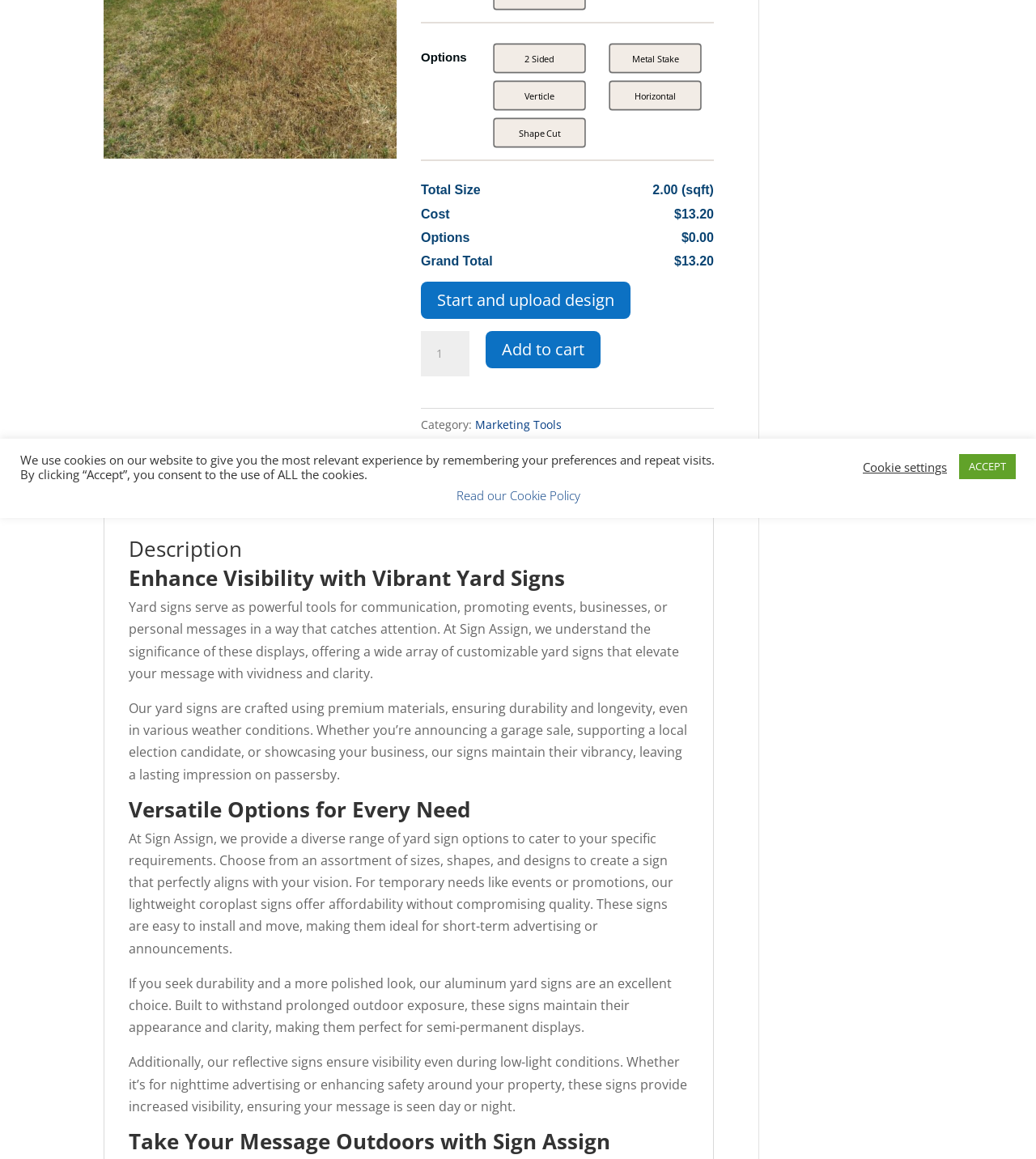Predict the bounding box of the UI element that fits this description: "Metal Stake".

[0.588, 0.038, 0.678, 0.063]